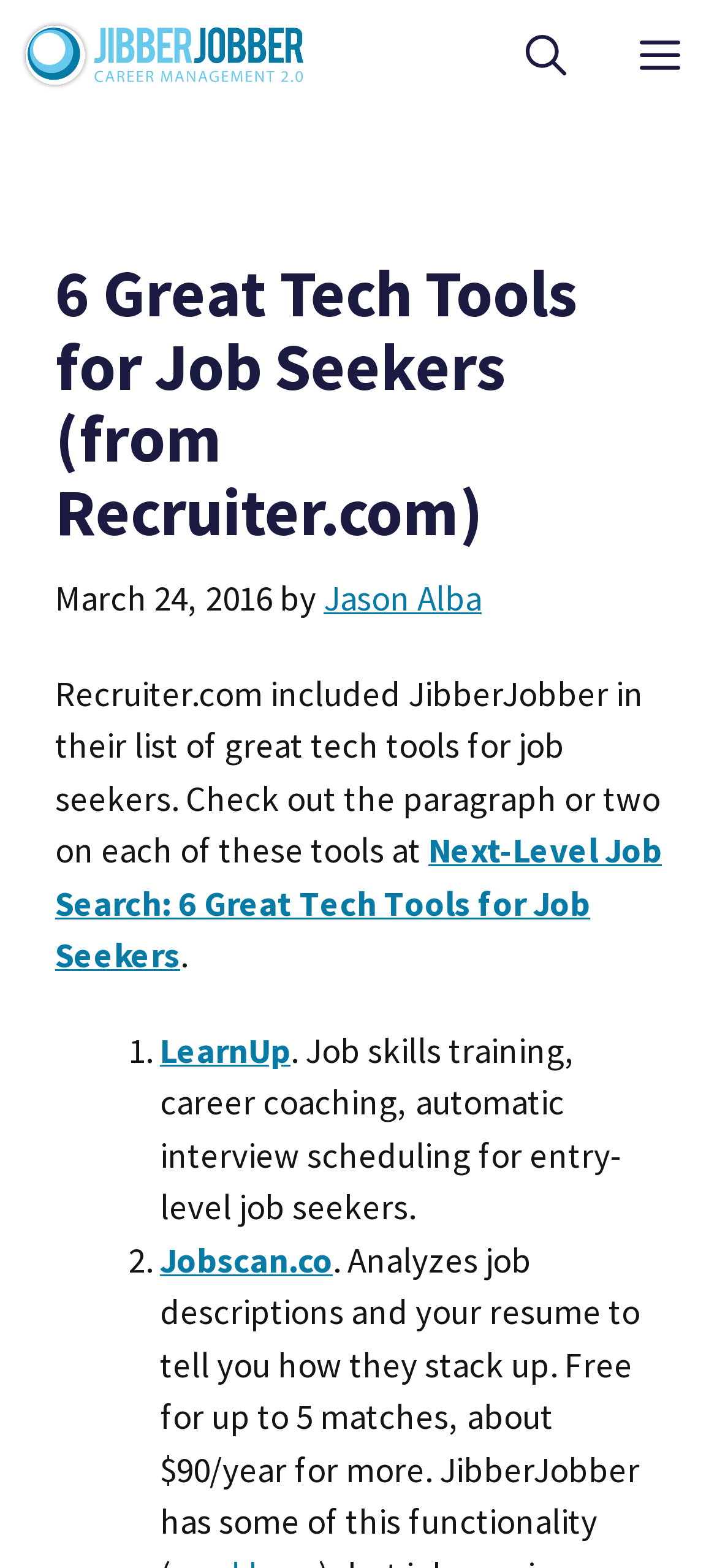What is the purpose of the second tech tool?
Could you answer the question in a detailed manner, providing as much information as possible?

I found the purpose of the second tech tool by looking at the static text next to the link 'Jobscan.co', which describes its purpose.